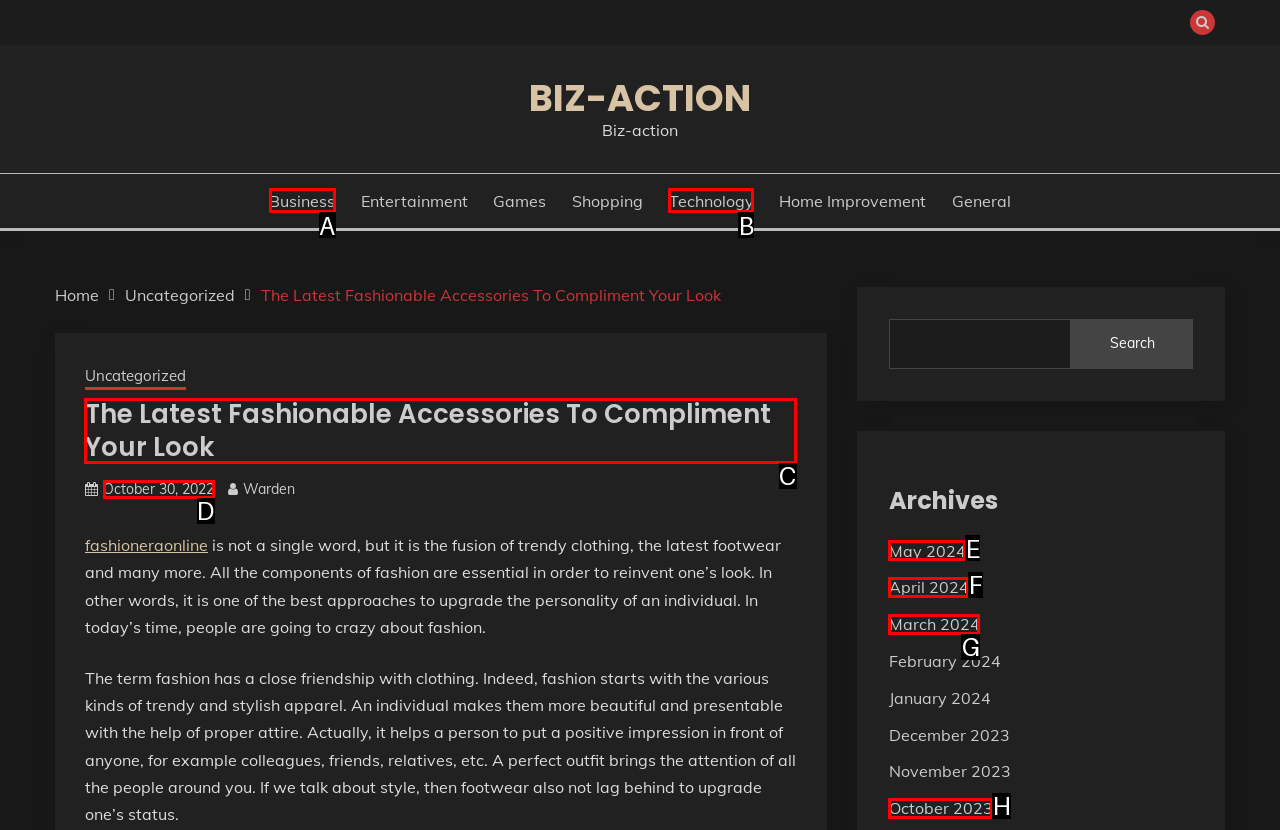Identify the letter of the option to click in order to View latest fashion trends. Answer with the letter directly.

C